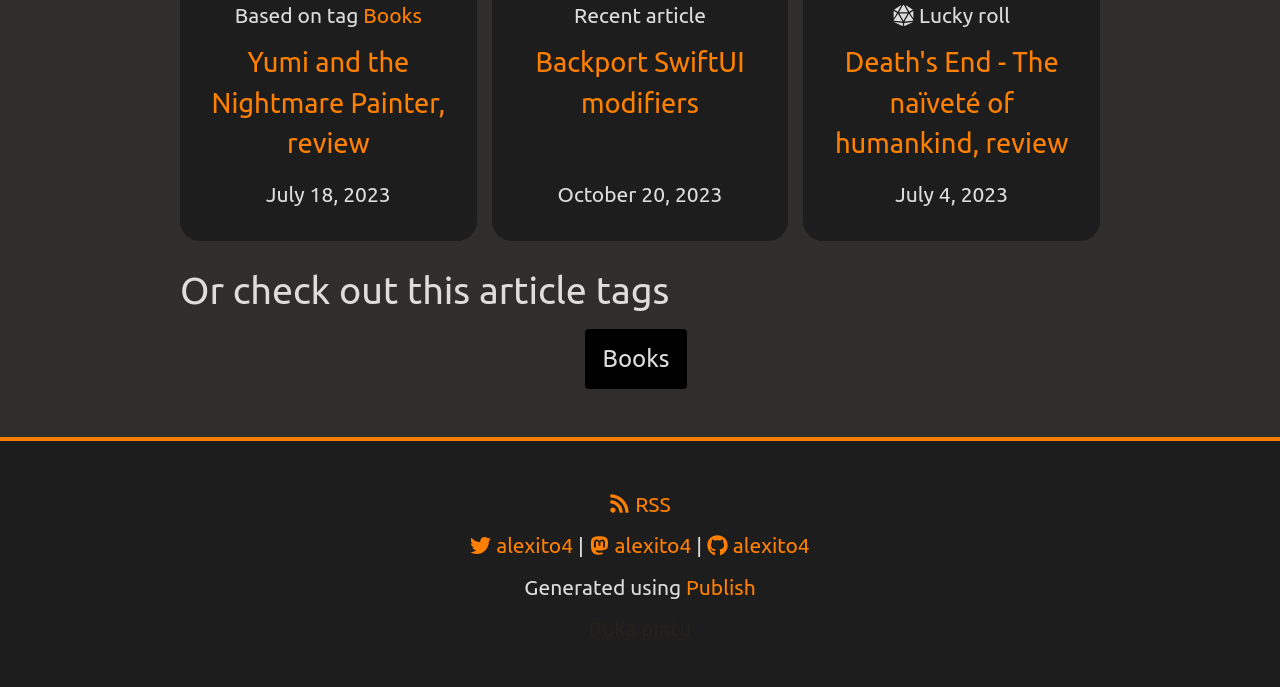What is the link at the bottom of the webpage?
Examine the screenshot and reply with a single word or phrase.

RSS